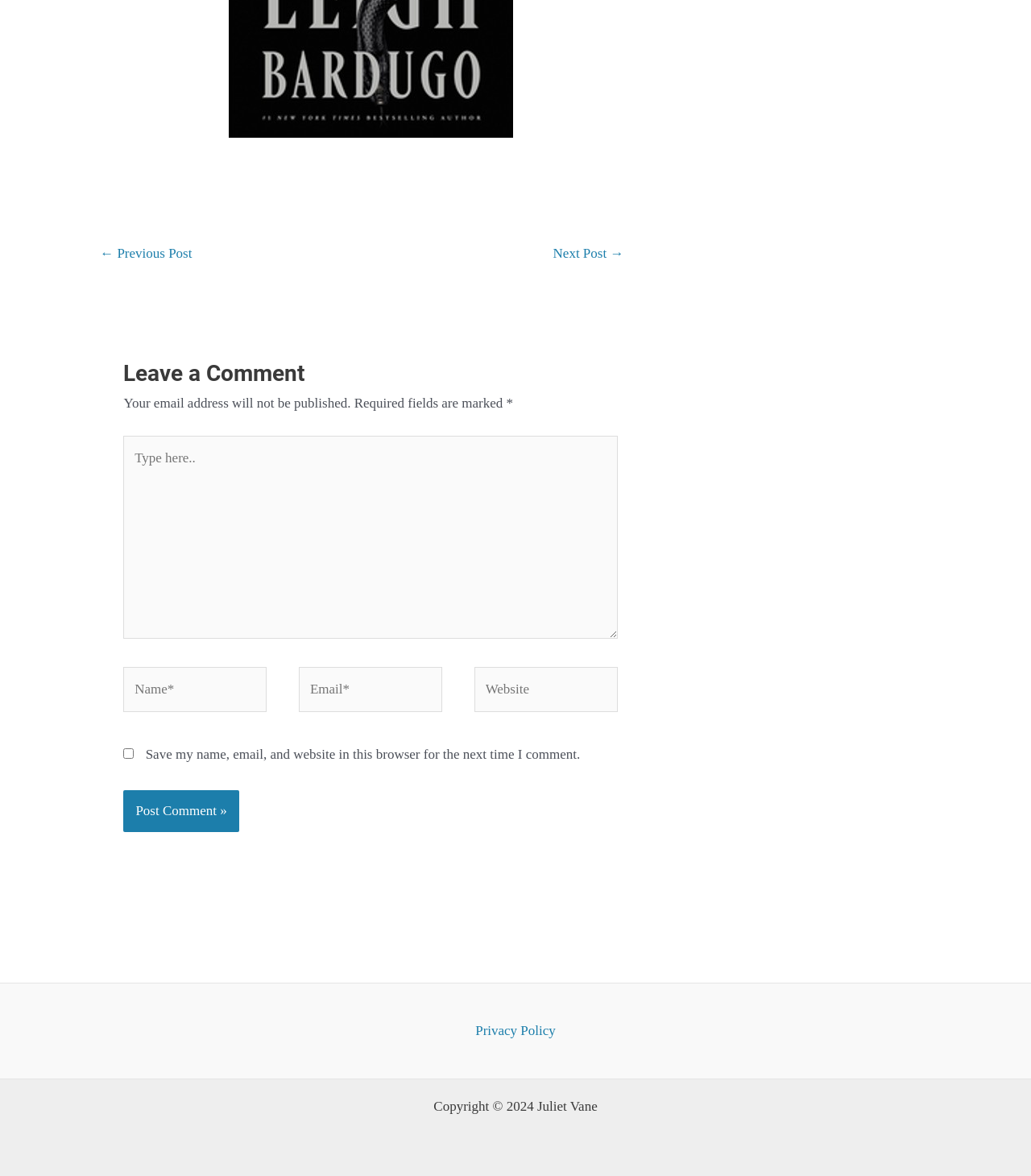Please give the bounding box coordinates of the area that should be clicked to fulfill the following instruction: "Visit the privacy policy page". The coordinates should be in the format of four float numbers from 0 to 1, i.e., [left, top, right, bottom].

[0.461, 0.867, 0.539, 0.886]